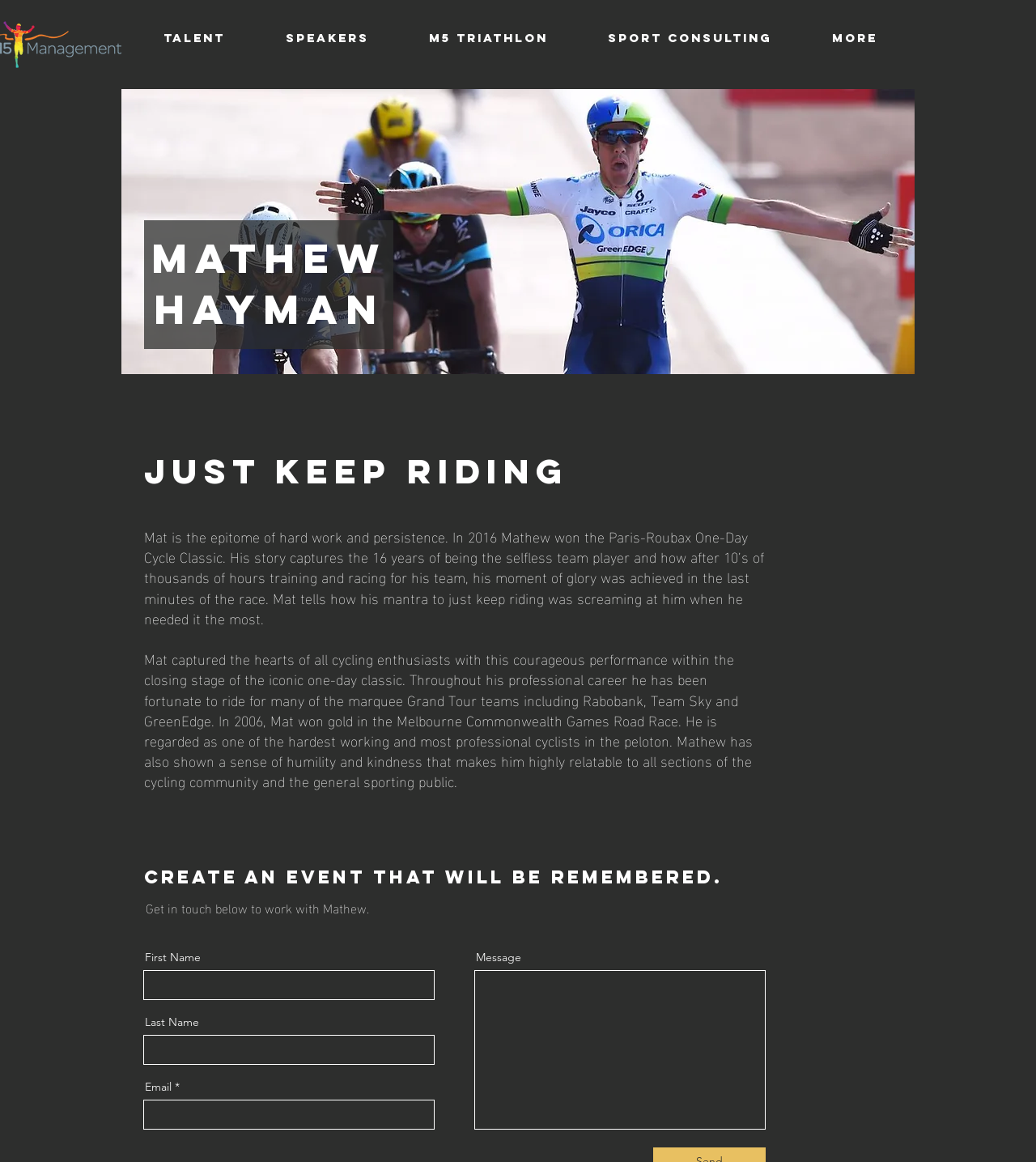Please identify the bounding box coordinates of where to click in order to follow the instruction: "Enter First Name".

[0.138, 0.835, 0.42, 0.861]